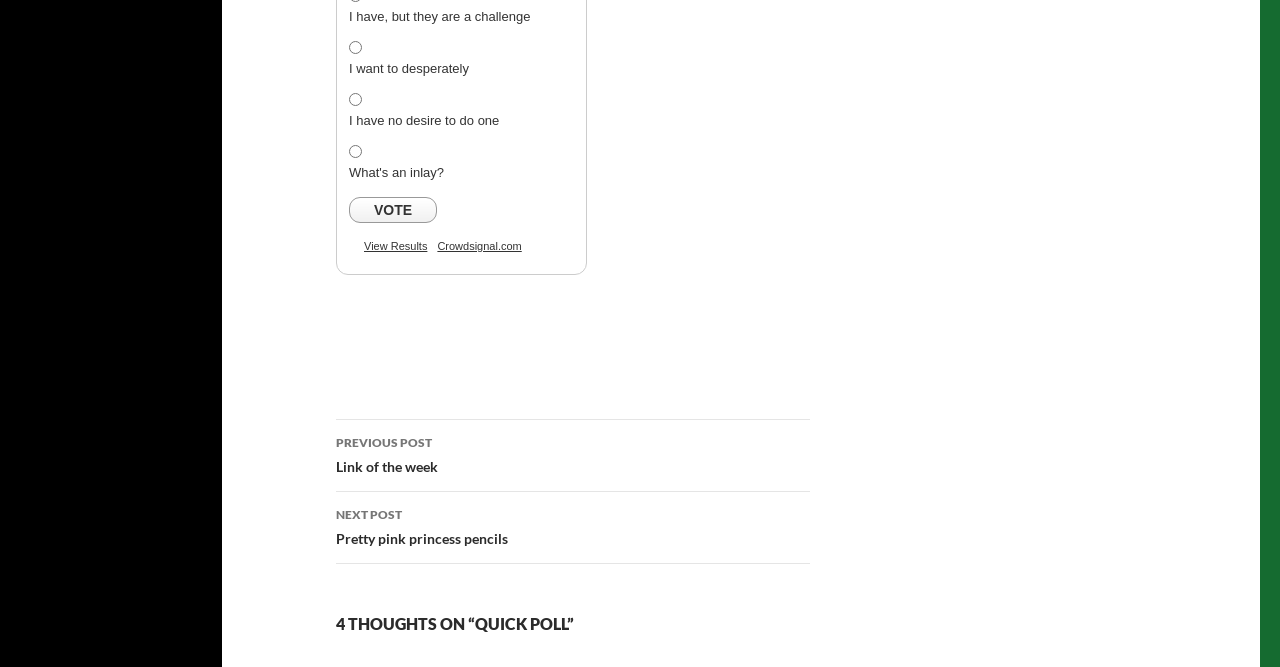Answer the following inquiry with a single word or phrase:
What is the function of the 'VOTE' button?

To submit vote